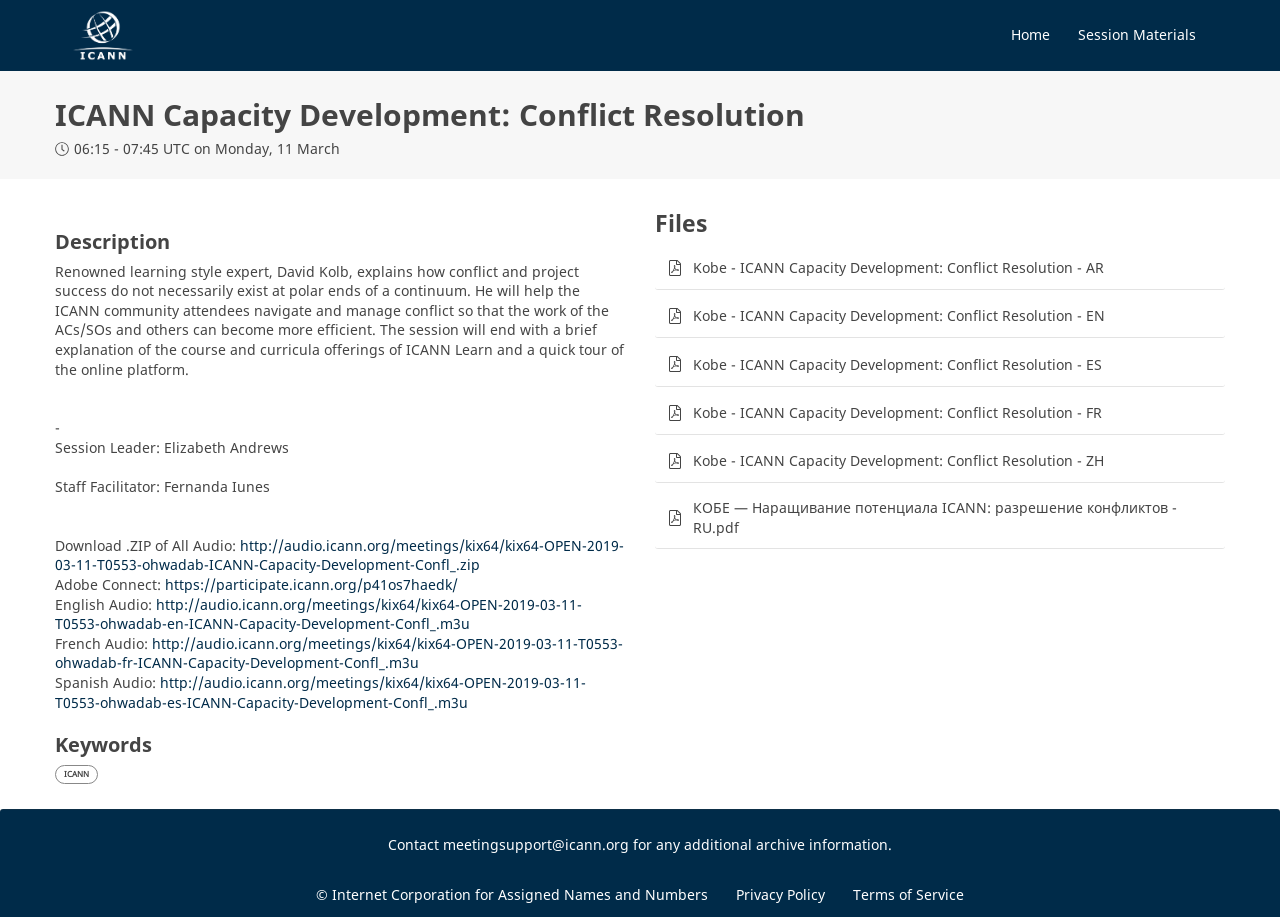Identify the bounding box coordinates of the area you need to click to perform the following instruction: "Download the ZIP of All Audio".

[0.043, 0.584, 0.488, 0.626]